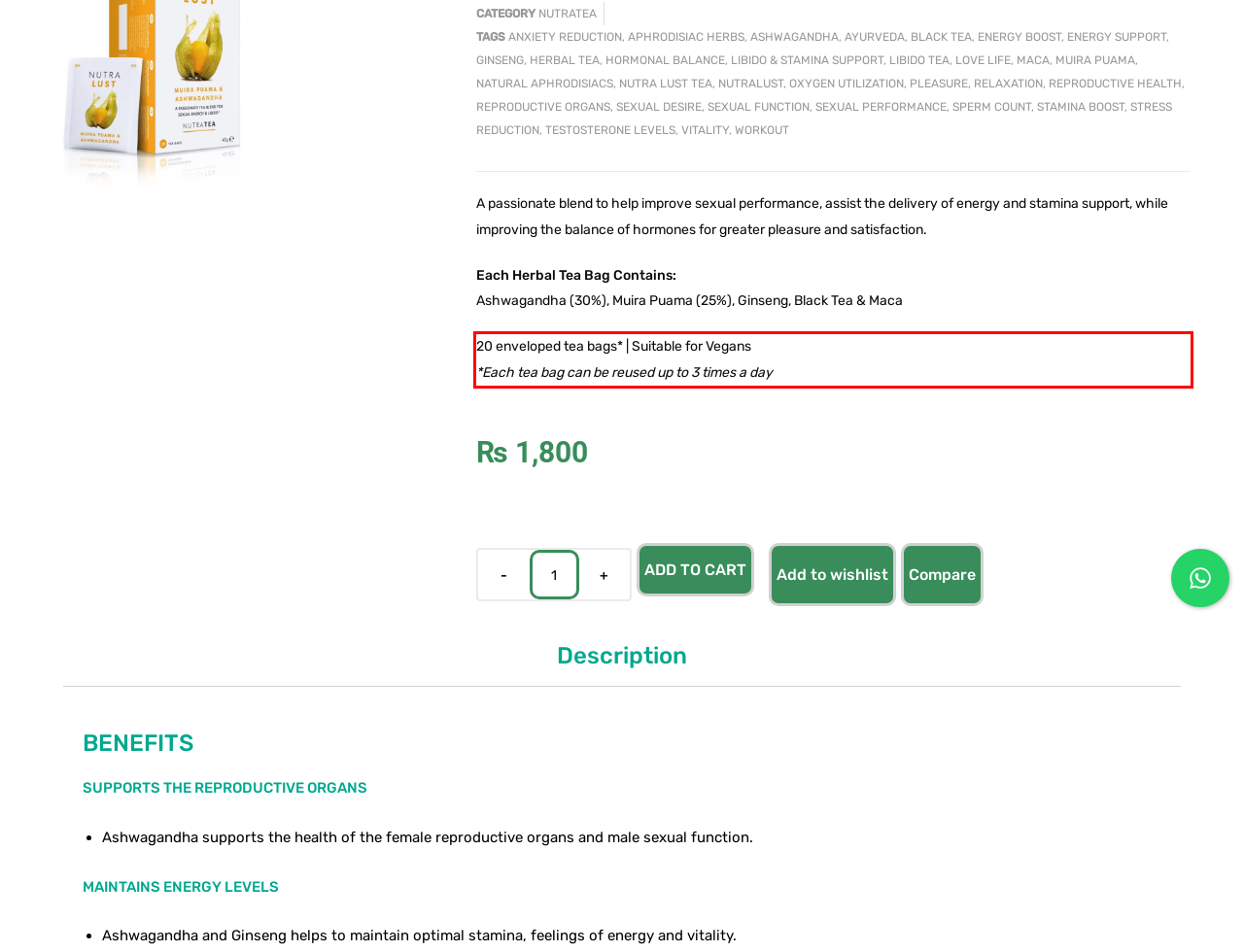In the given screenshot, locate the red bounding box and extract the text content from within it.

20 enveloped tea bags* | Suitable for Vegans *Each tea bag can be reused up to 3 times a day